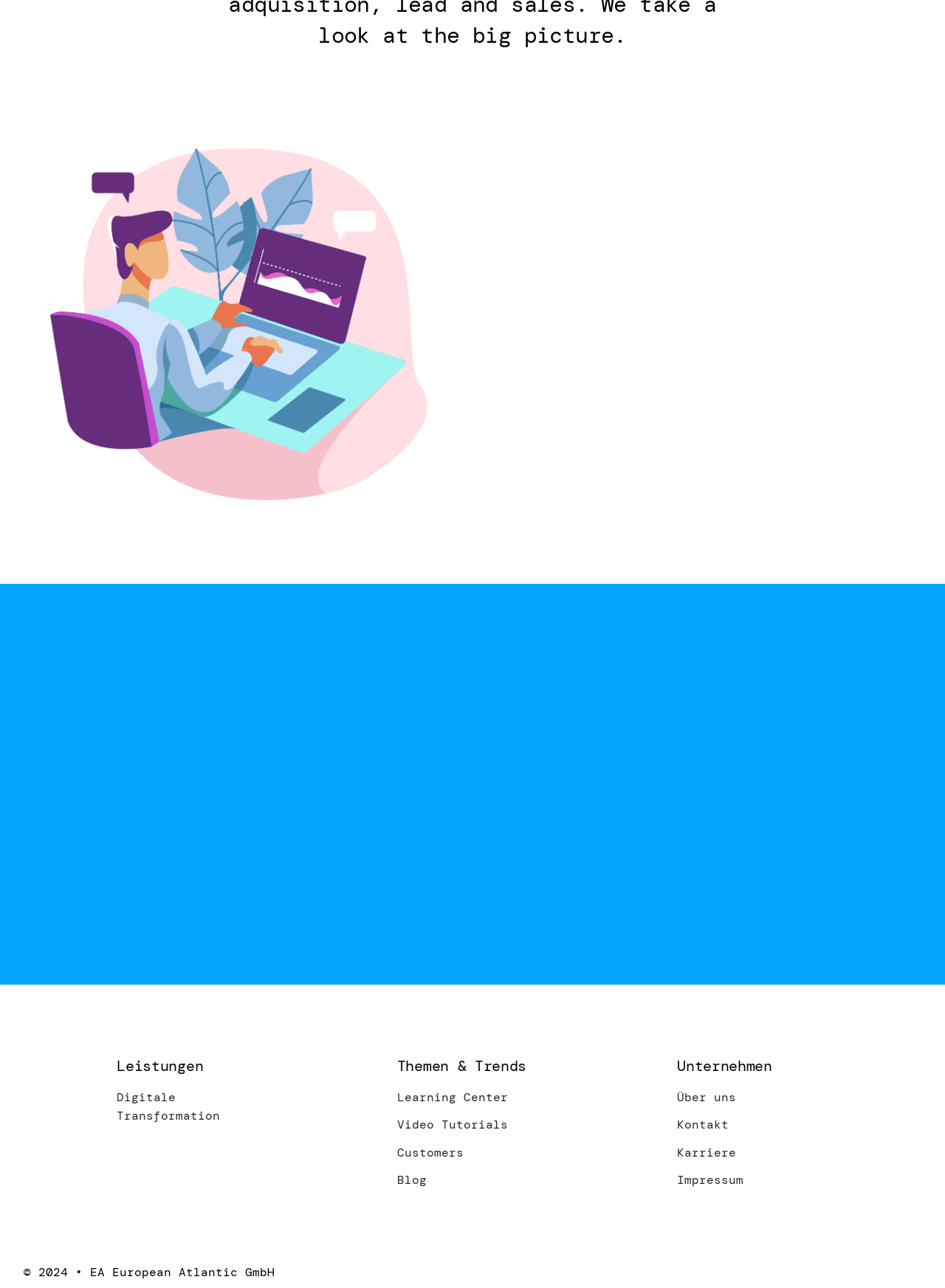Pinpoint the bounding box coordinates of the clickable area needed to execute the instruction: "Click on Leistungen". The coordinates should be specified as four float numbers between 0 and 1, i.e., [left, top, right, bottom].

[0.124, 0.819, 0.283, 0.835]